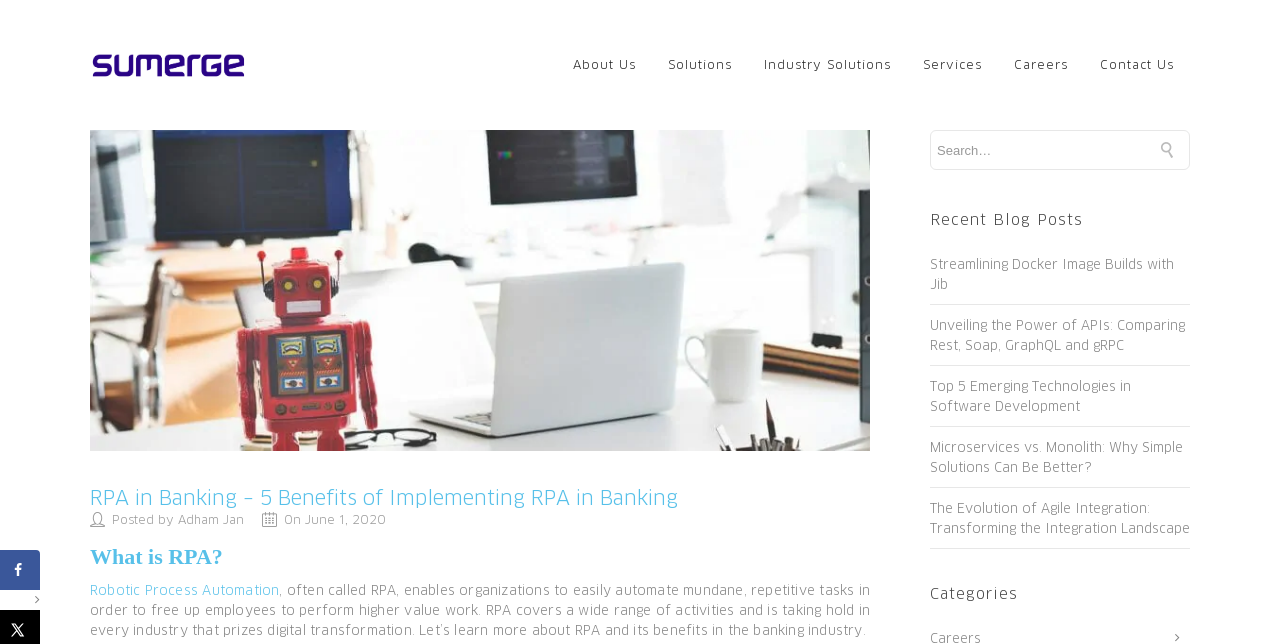What is the date of the main article?
Based on the image, answer the question with as much detail as possible.

The date of the main article is mentioned in the text 'On June 1, 2020' which is located below the main article's heading.